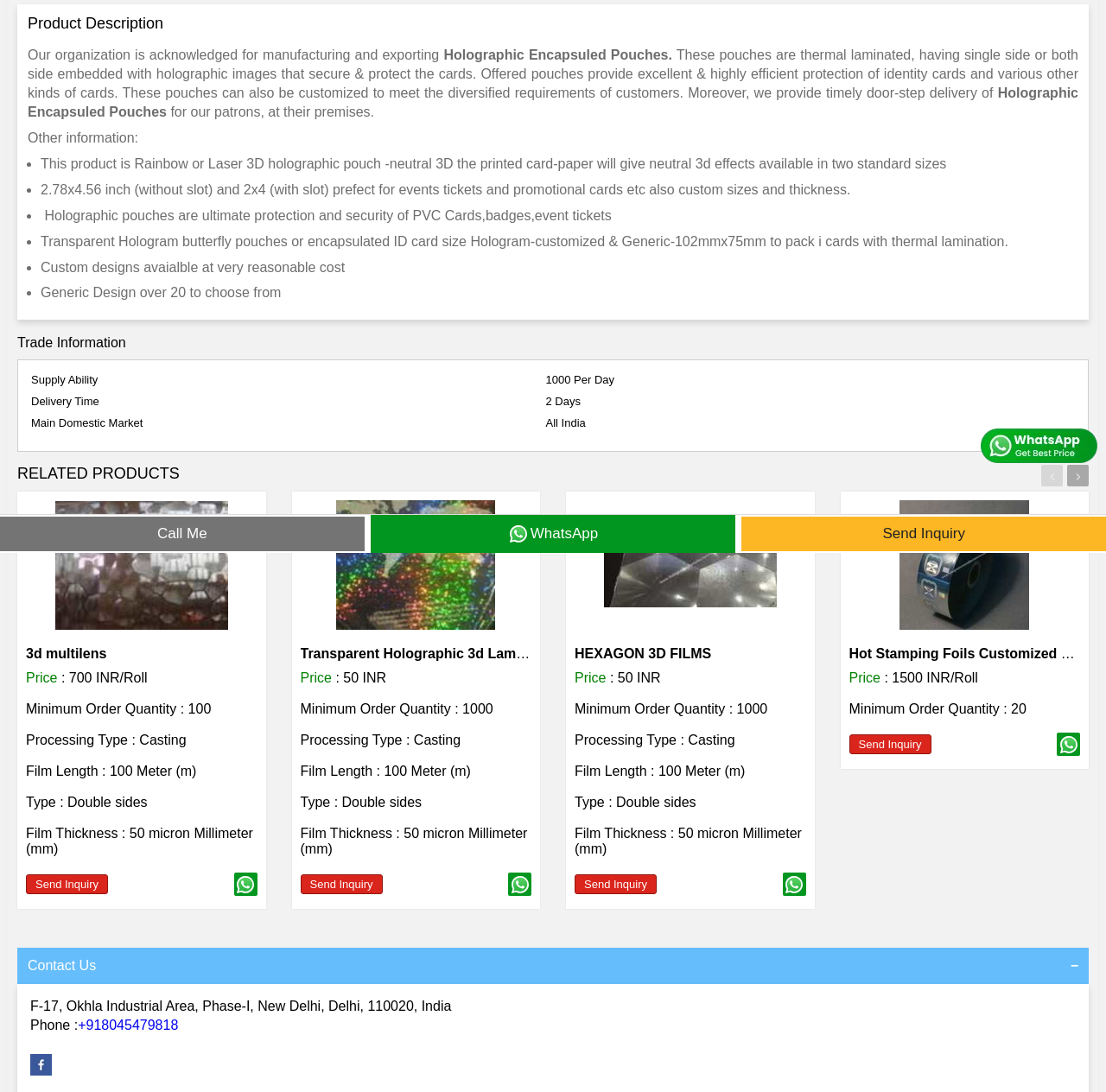Given the element description "+918045479818", identify the bounding box of the corresponding UI element.

[0.07, 0.932, 0.161, 0.946]